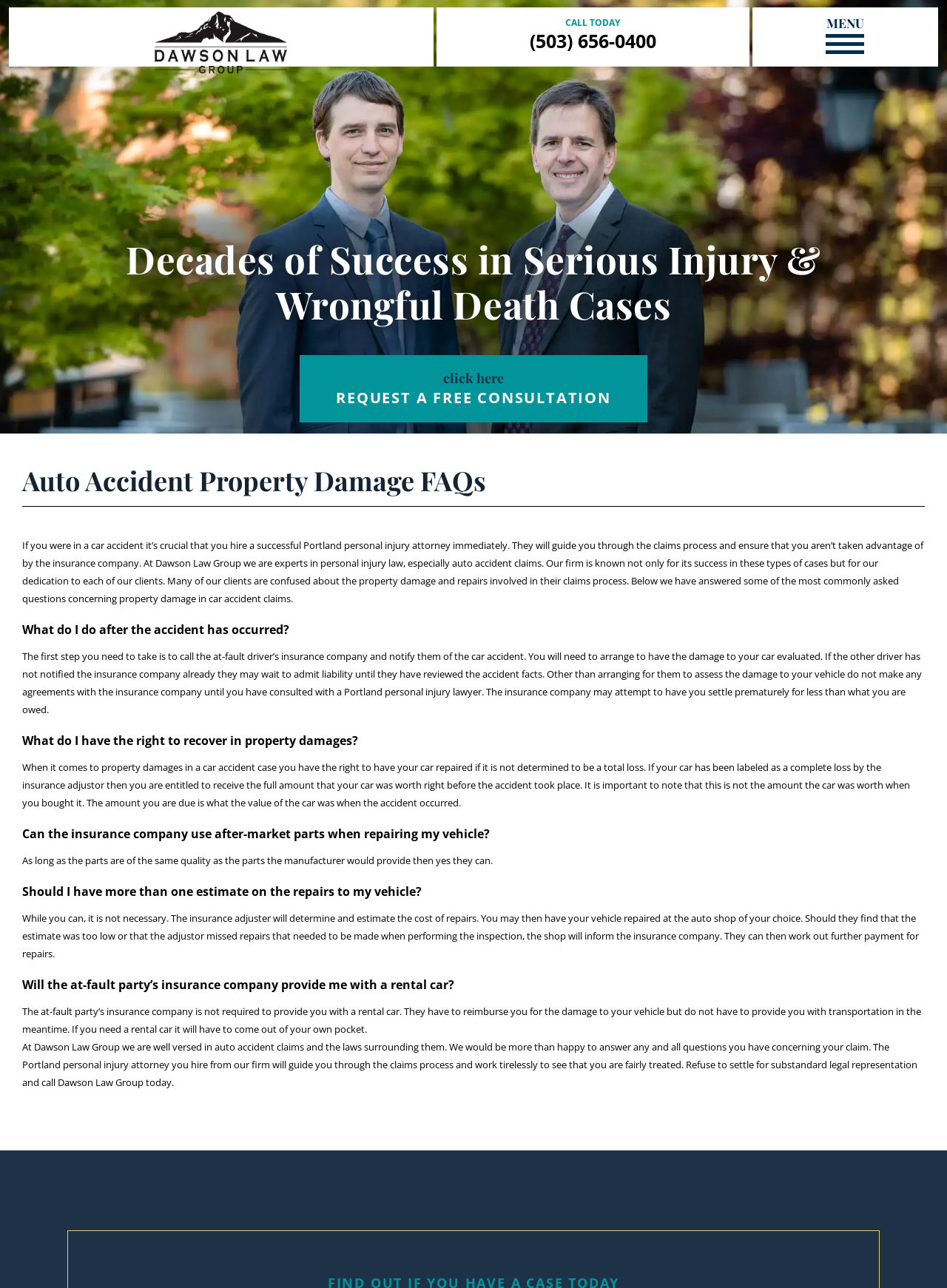What is the purpose of the Dawson Law Group?
Based on the screenshot, respond with a single word or phrase.

To guide clients through the claims process